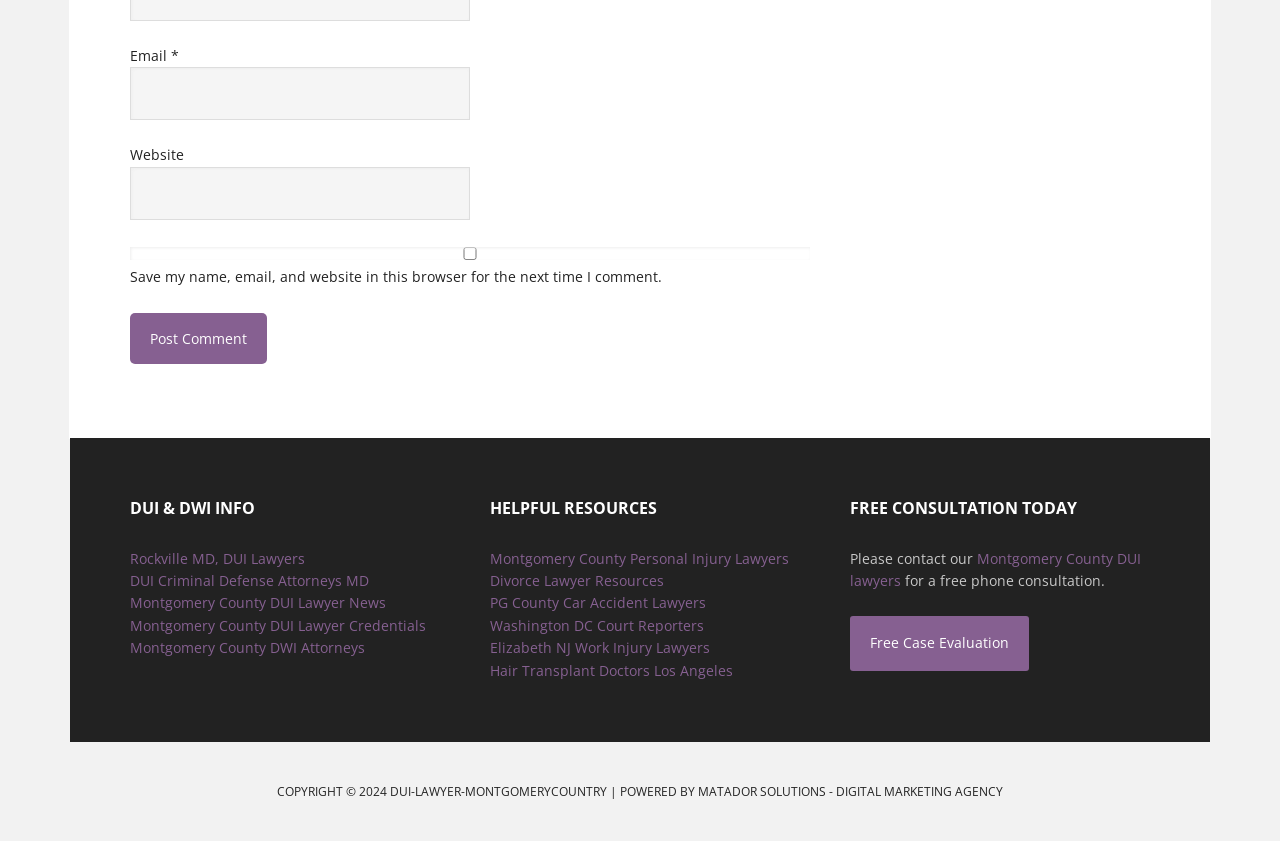Identify the bounding box coordinates of the area you need to click to perform the following instruction: "Click on the 'Next Item' button".

None